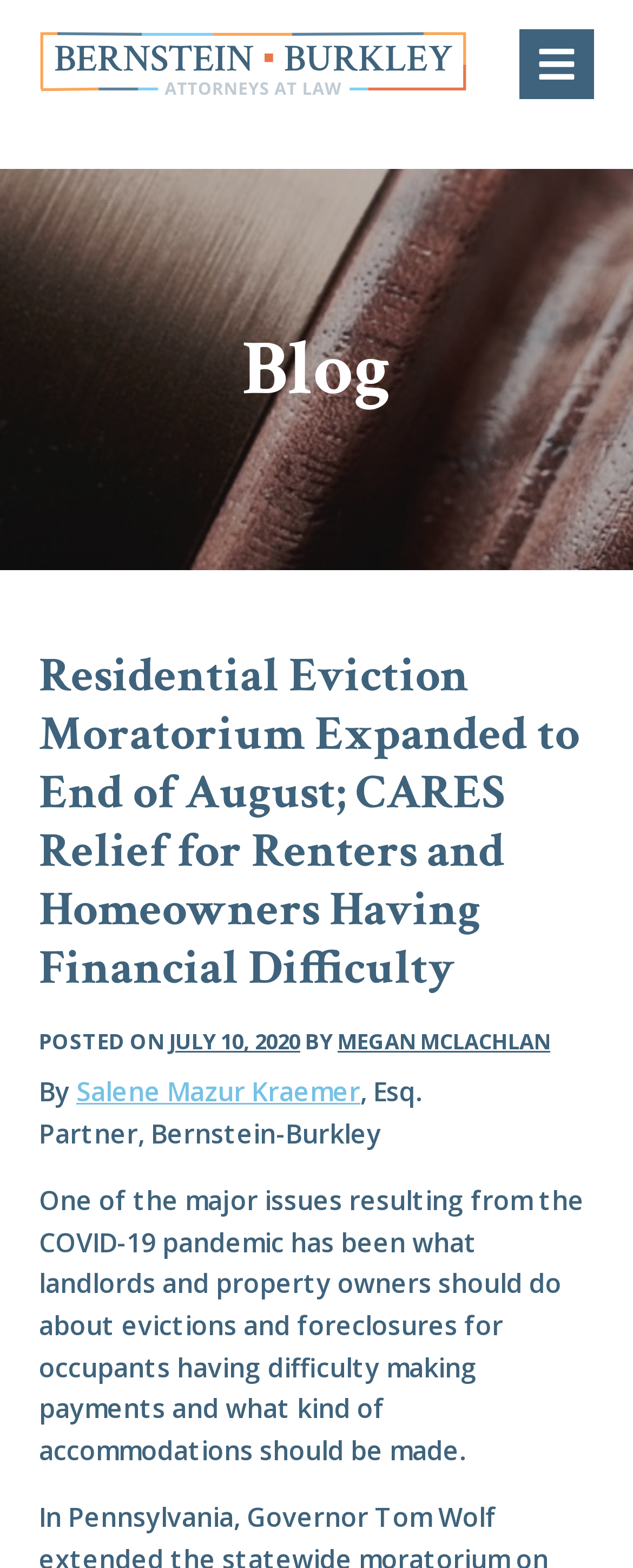Who is the author of the blog post?
Kindly answer the question with as much detail as you can.

I found the answer by looking at the section below the main heading, where I saw the text 'BY Salene Mazur Kraemer, Esq. Partner, Bernstein-Burkley'. This indicates that Salene Mazur Kraemer is the author of the blog post.